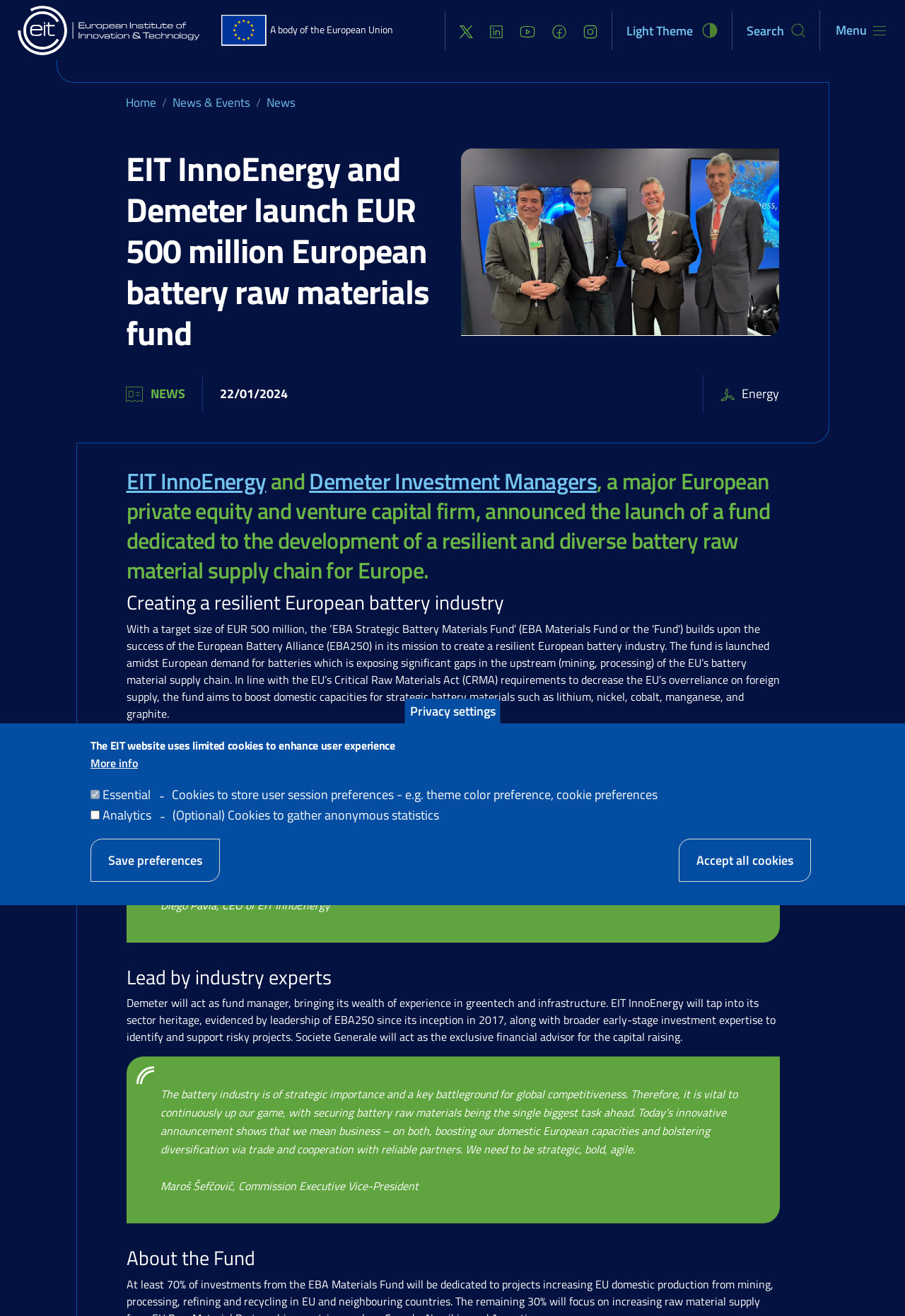What is the title or heading displayed on the webpage?

EIT InnoEnergy and Demeter launch EUR 500 million European battery raw materials fund